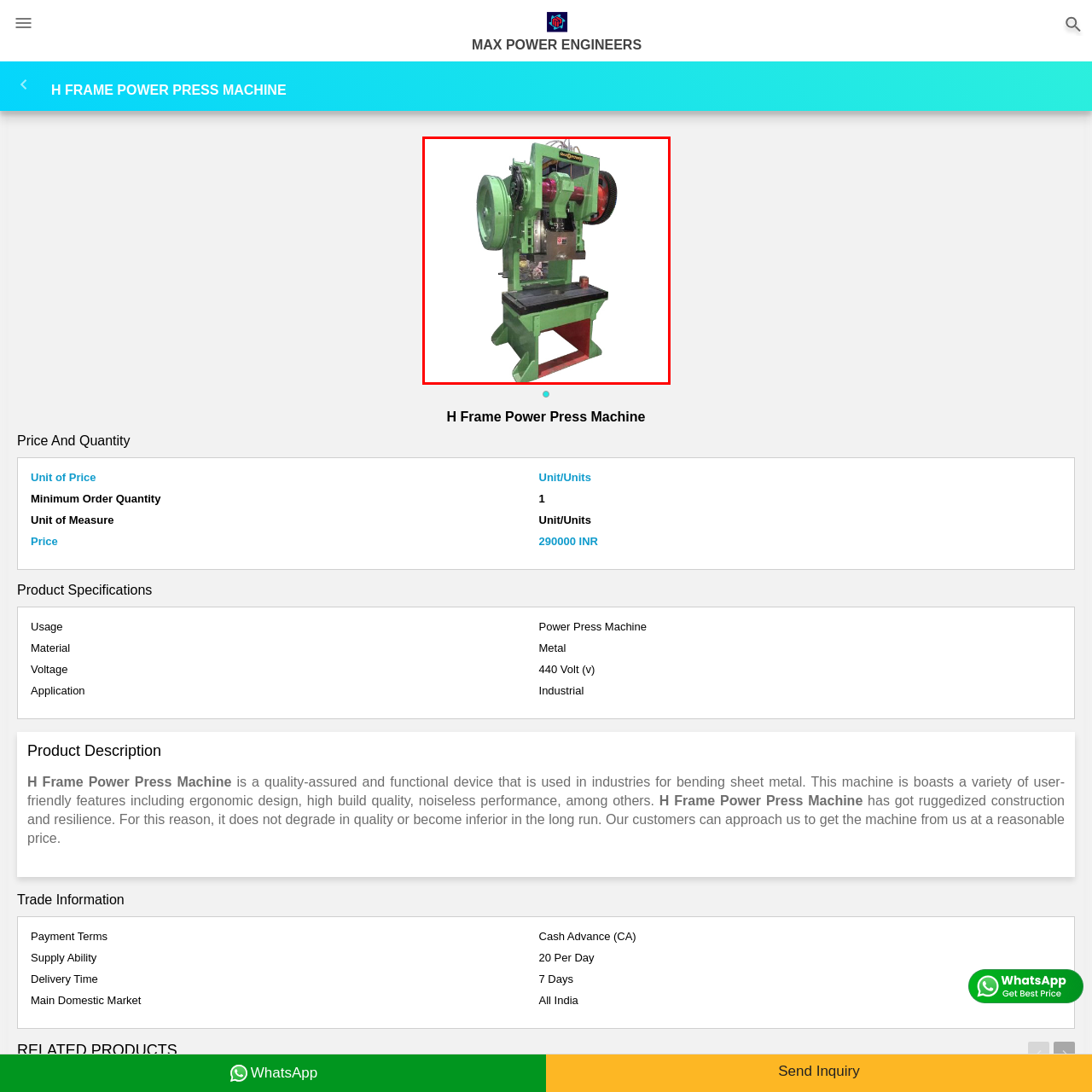What is the color of the machine's base?
Scrutinize the image inside the red bounding box and provide a detailed and extensive answer to the question.

The caption describes the machine as being prominently showcased in a vibrant green color, which suggests that the base of the machine is also green.